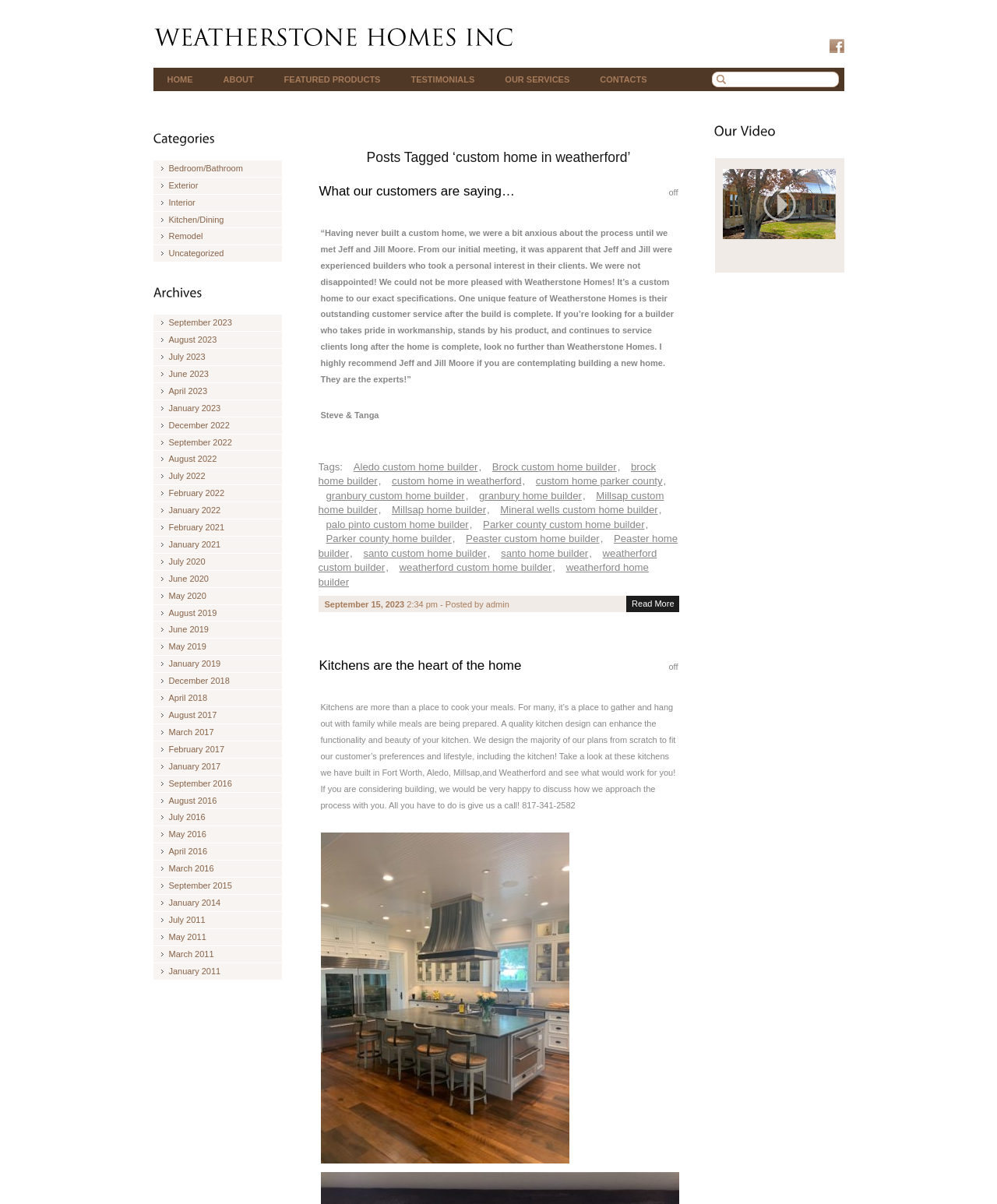What is the purpose of the 'Tags' section? Analyze the screenshot and reply with just one word or a short phrase.

To categorize posts